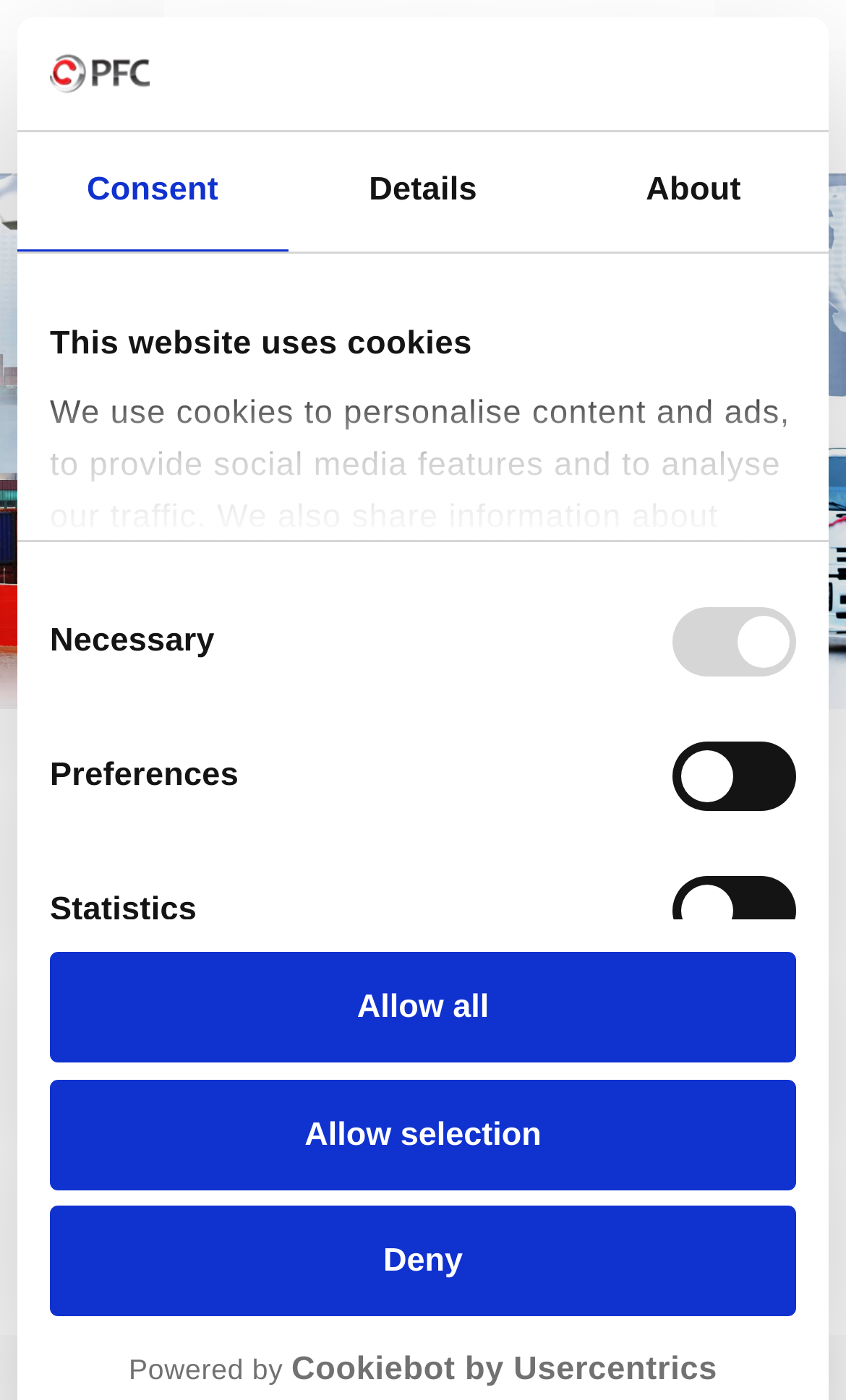Refer to the image and provide an in-depth answer to the question: 
What is the location of the Break Bulk Europe fair mentioned on the webpage?

The answer can be found by looking at the text on the webpage, which mentions 'in Rotterdam' when describing the Break Bulk Europe fair. This suggests that the location of the fair is Rotterdam.